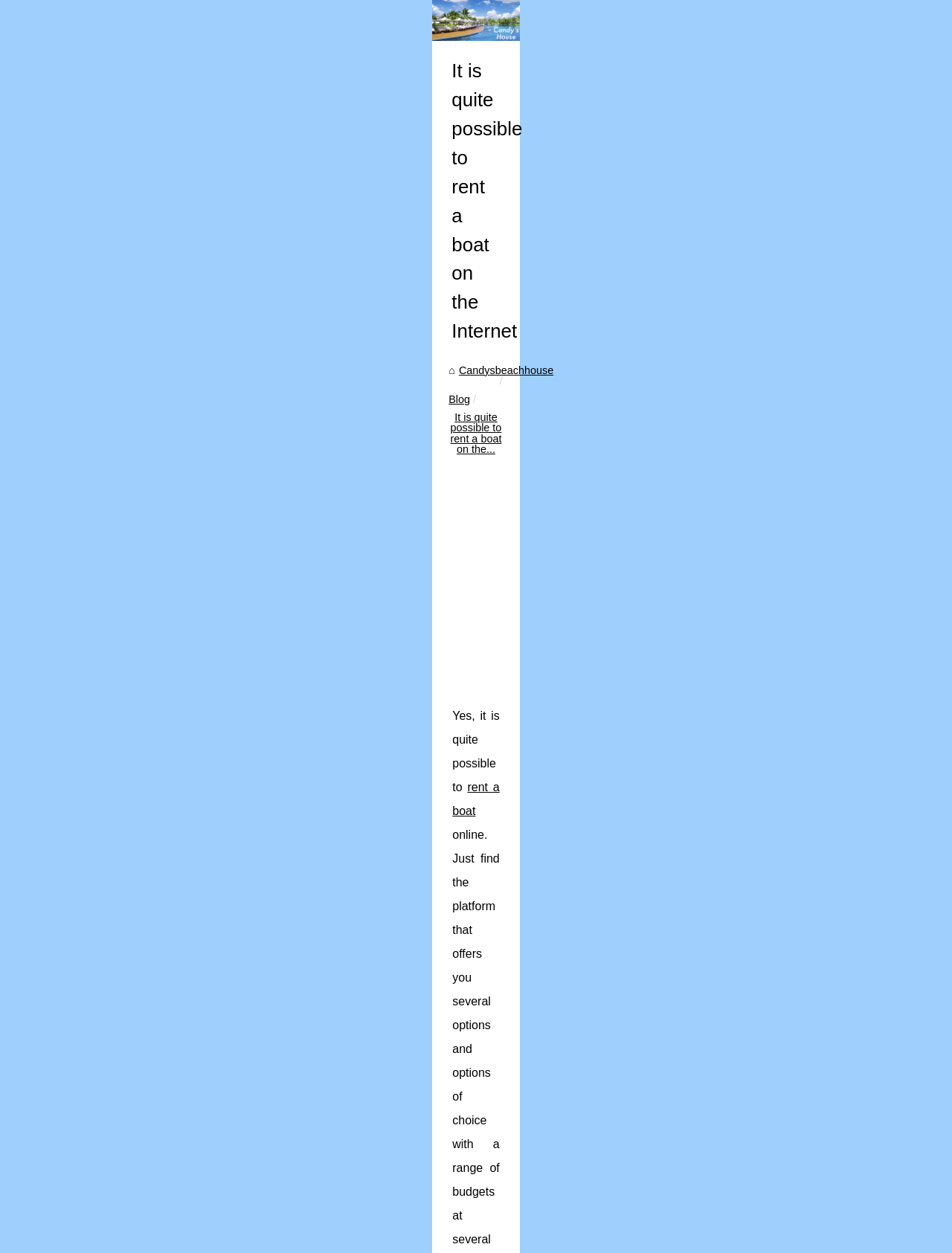Generate a comprehensive description of the contents of the webpage.

This webpage is about renting a boat online. At the top, there is a heading that reads "It is quite possible to rent a boat on the Internet". Below this heading, there are three links: "Candysbeachhouse", "Blog", and another link with the same text as the heading. 

To the right of these links, there is an iframe containing an advertisement. Below the advertisement, there is a paragraph of text that explains the process of renting a boat online, including finding a platform, setting dates, and sending a deposit. 

Further down, there are two headings: "What types of boat rentals are you interested in?" and "How does renting work?". Below these headings, there is a block of text that describes different types of boat rentals, such as sailboats, catamarans, and yachts, and how the rental process works.

On the right side of the page, there are several links to different articles or blog posts, including "Have a break in our beach house", "What are the most popular boat rentals?", and several others. These links are arranged vertically, with the most recent or prominent ones at the top.

At the very top of the page, there is a link to "Candysbeachhouse" and an image with the same name, which appears to be a logo or banner.